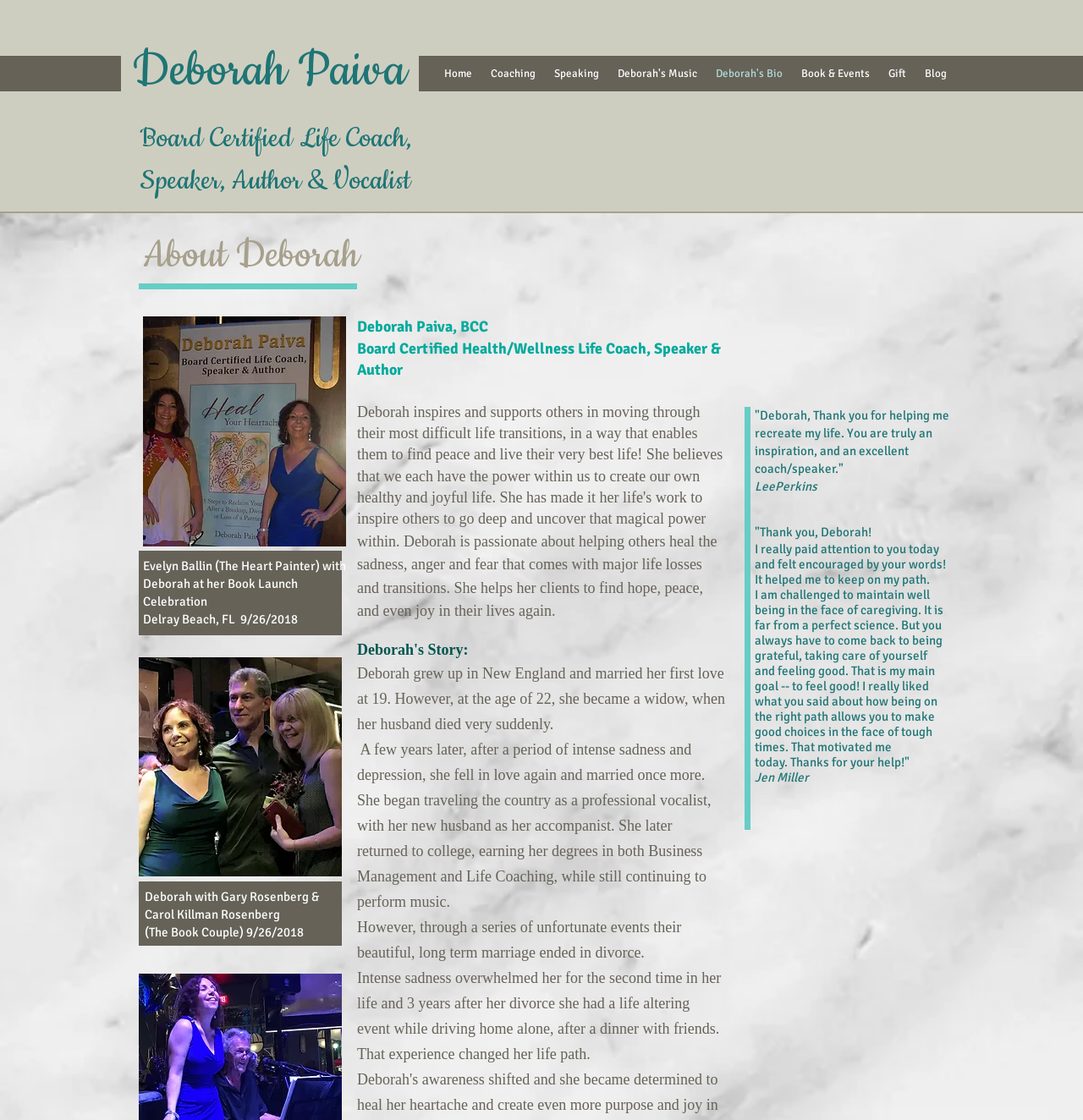Using the description "Book & Events", predict the bounding box of the relevant HTML element.

[0.731, 0.05, 0.812, 0.082]